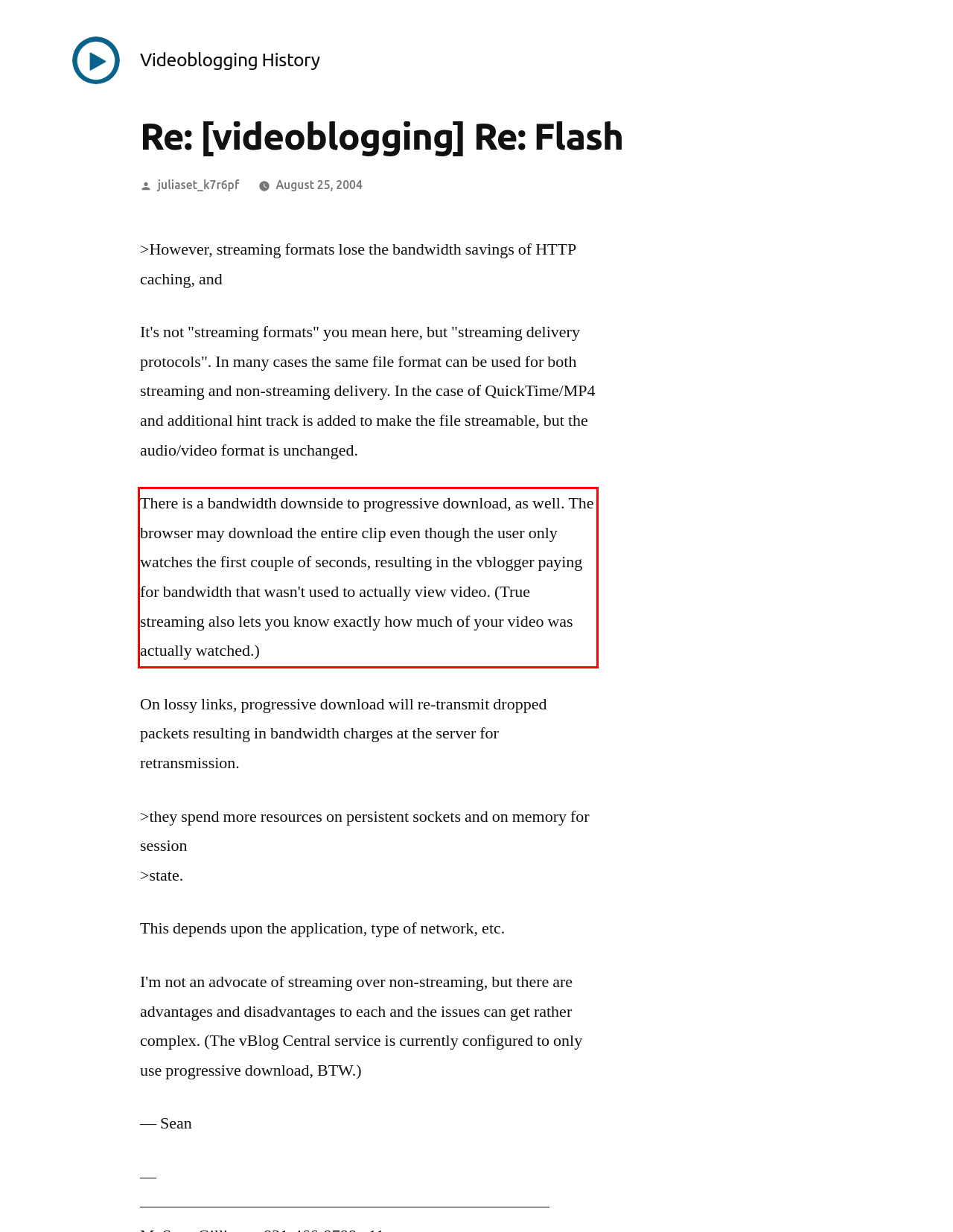Please analyze the provided webpage screenshot and perform OCR to extract the text content from the red rectangle bounding box.

There is a bandwidth downside to progressive download, as well. The browser may download the entire clip even though the user only watches the first couple of seconds, resulting in the vblogger paying for bandwidth that wasn't used to actually view video. (True streaming also lets you know exactly how much of your video was actually watched.)